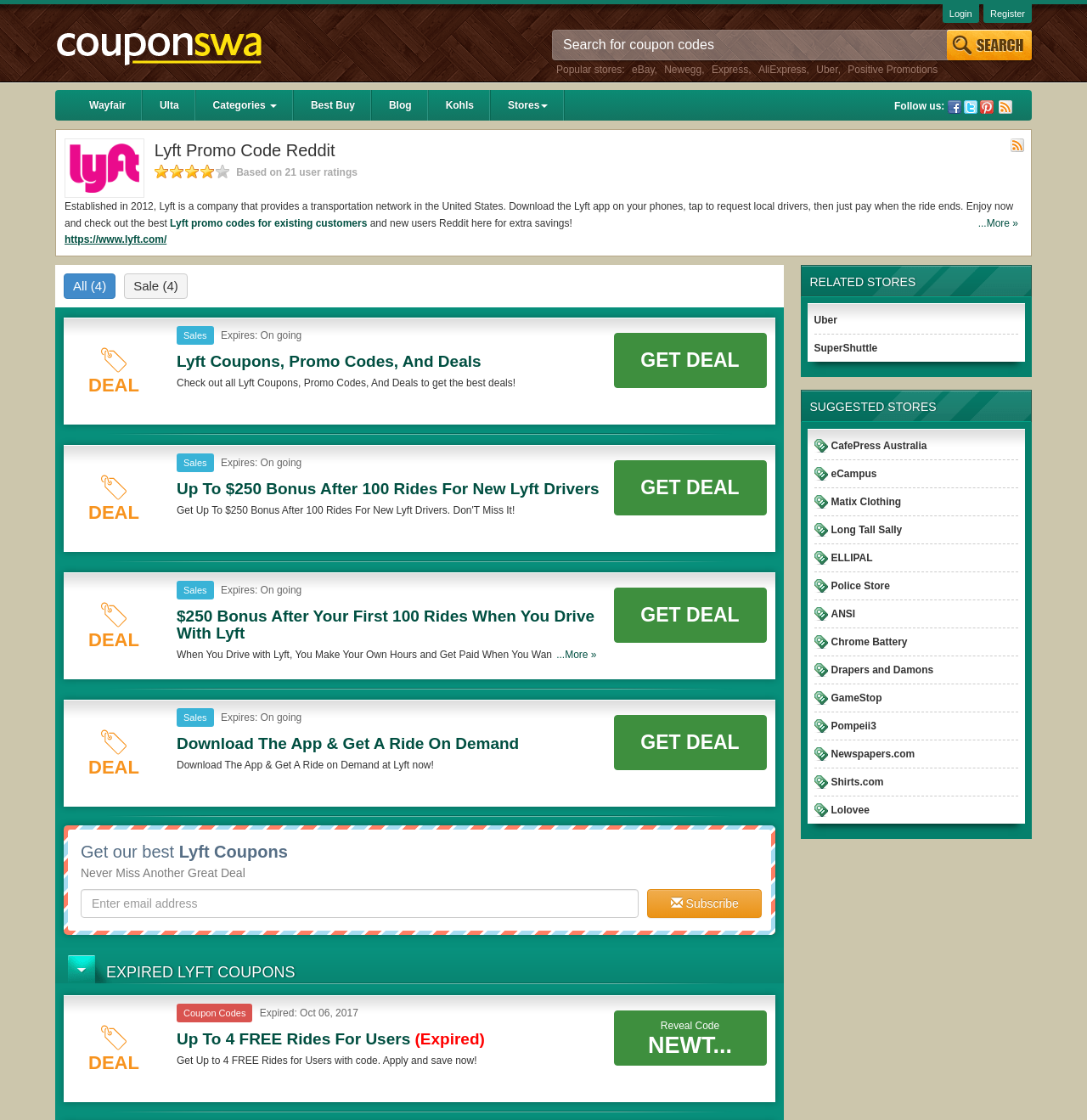Use a single word or phrase to answer the question:
What is the name of the social media platform mentioned on the webpage?

Facebook